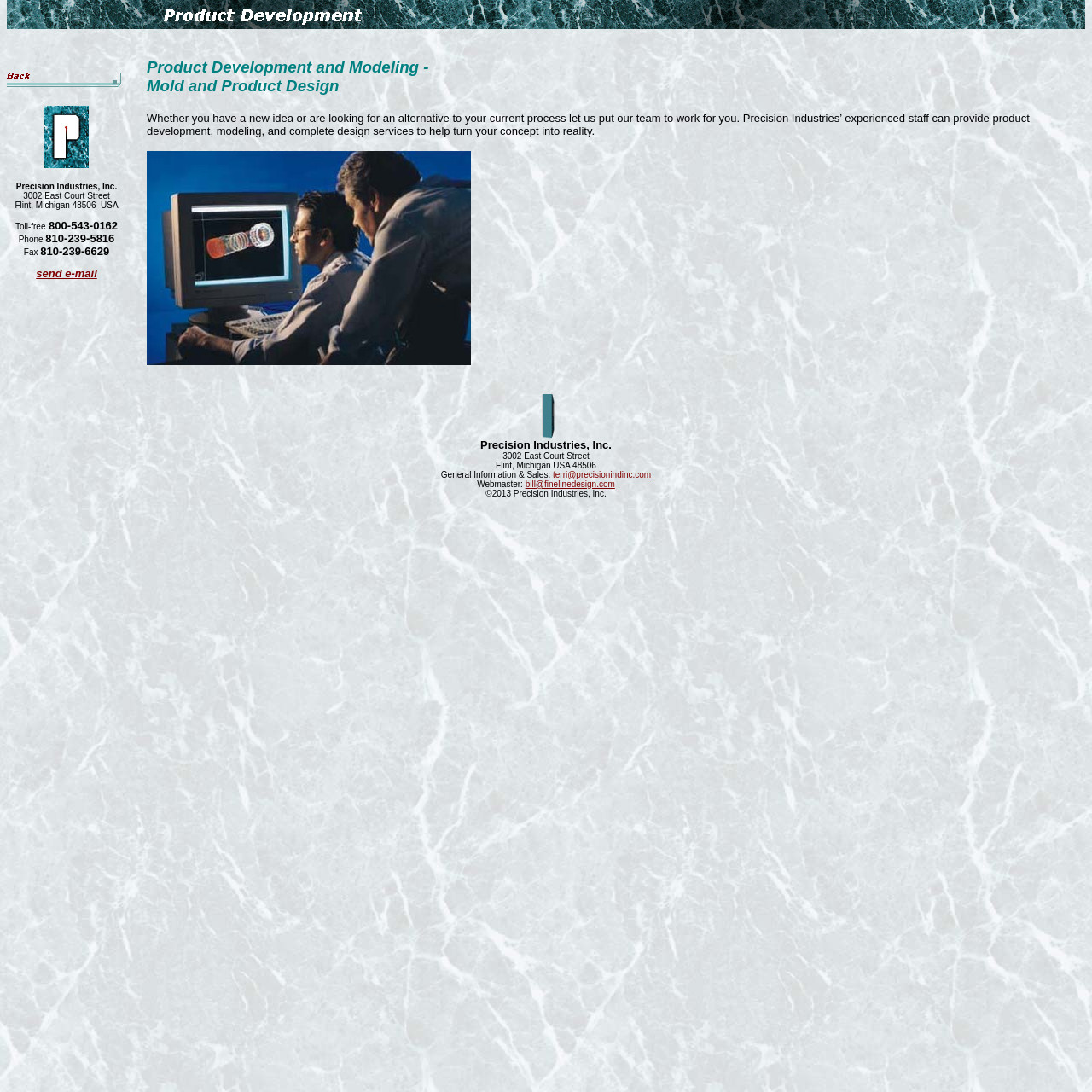Given the element description "alt="Back" name="MSFPnav1"" in the screenshot, predict the bounding box coordinates of that UI element.

[0.006, 0.073, 0.116, 0.087]